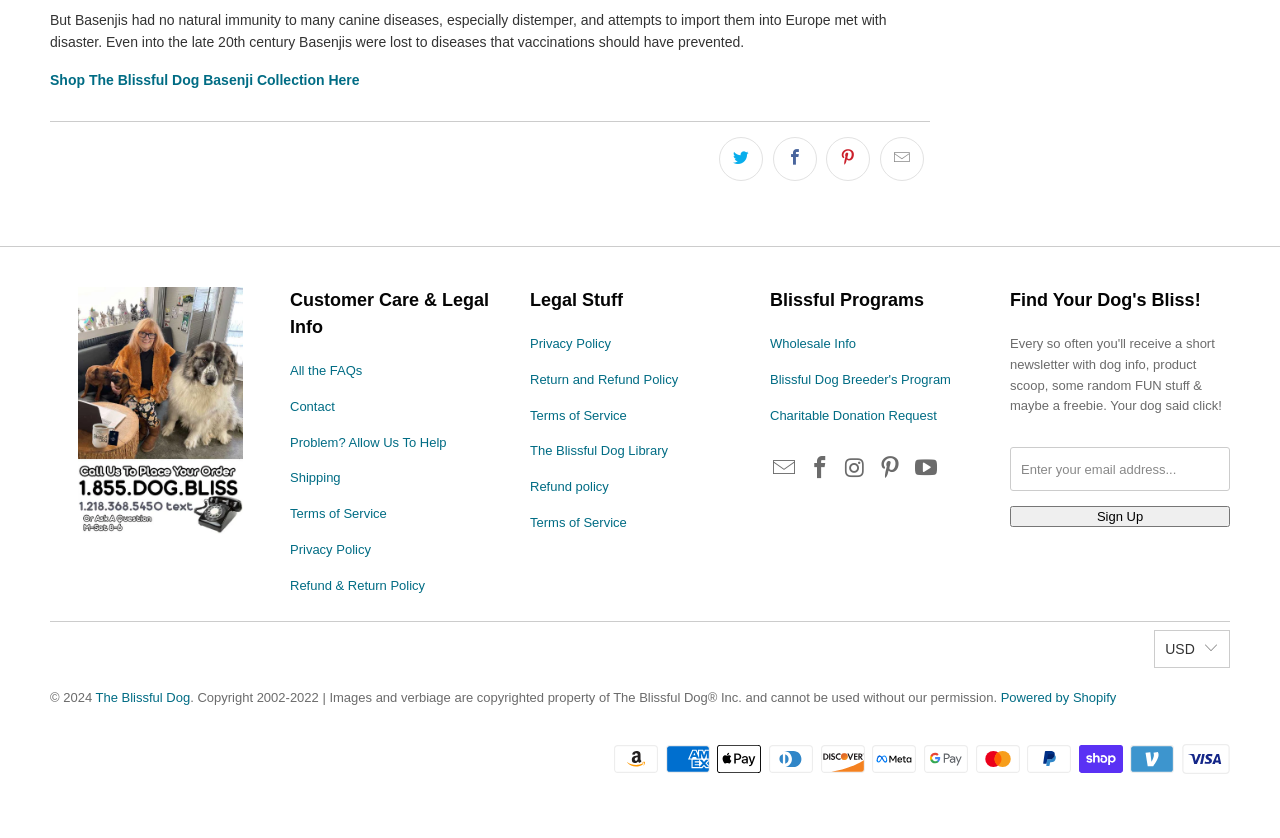Provide the bounding box coordinates for the area that should be clicked to complete the instruction: "Click the 'Shop The Blissful Dog Basenji Collection Here' link".

[0.039, 0.085, 0.281, 0.104]